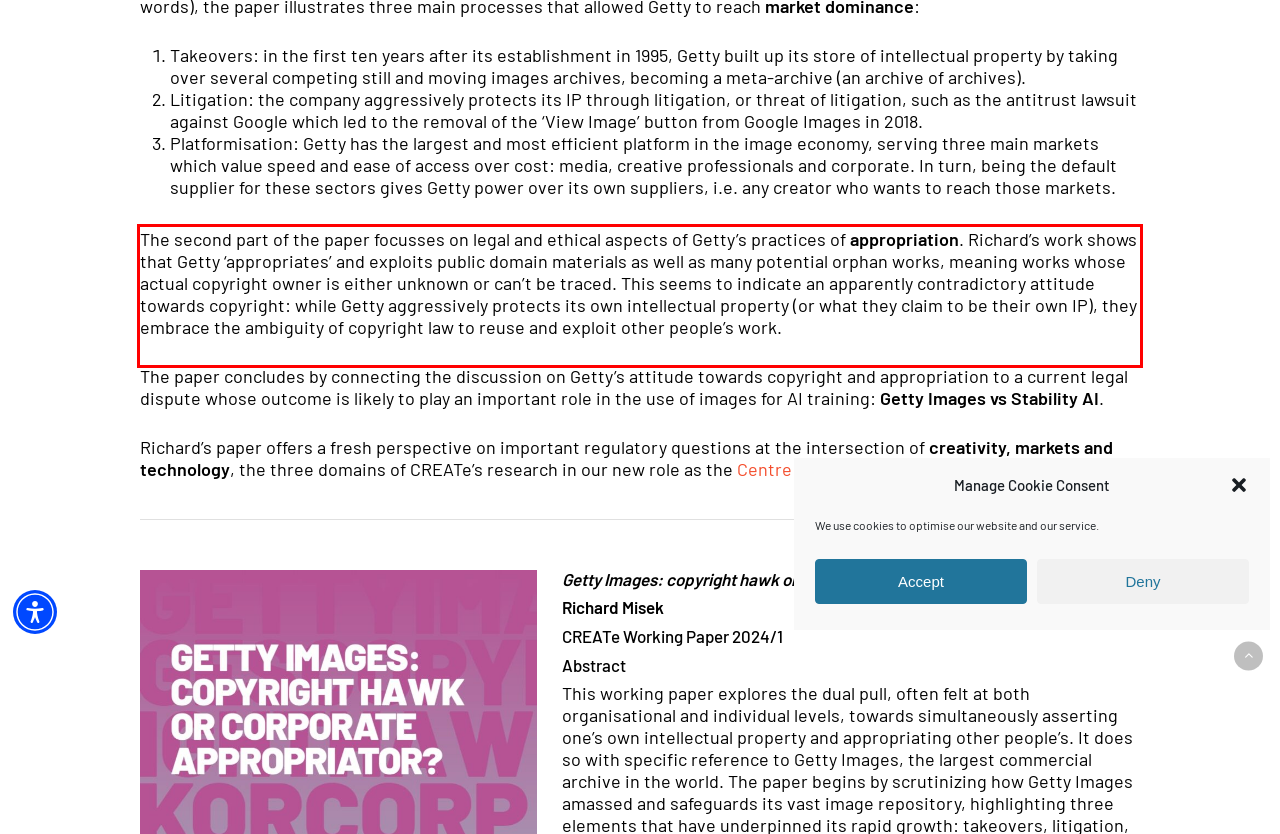You have a screenshot of a webpage with a red bounding box. Use OCR to generate the text contained within this red rectangle.

The second part of the paper focusses on legal and ethical aspects of Getty’s practices of appropriation. Richard’s work shows that Getty ‘appropriates’ and exploits public domain materials as well as many potential orphan works, meaning works whose actual copyright owner is either unknown or can’t be traced. This seems to indicate an apparently contradictory attitude towards copyright: while Getty aggressively protects its own intellectual property (or what they claim to be their own IP), they embrace the ambiguity of copyright law to reuse and exploit other people’s work.